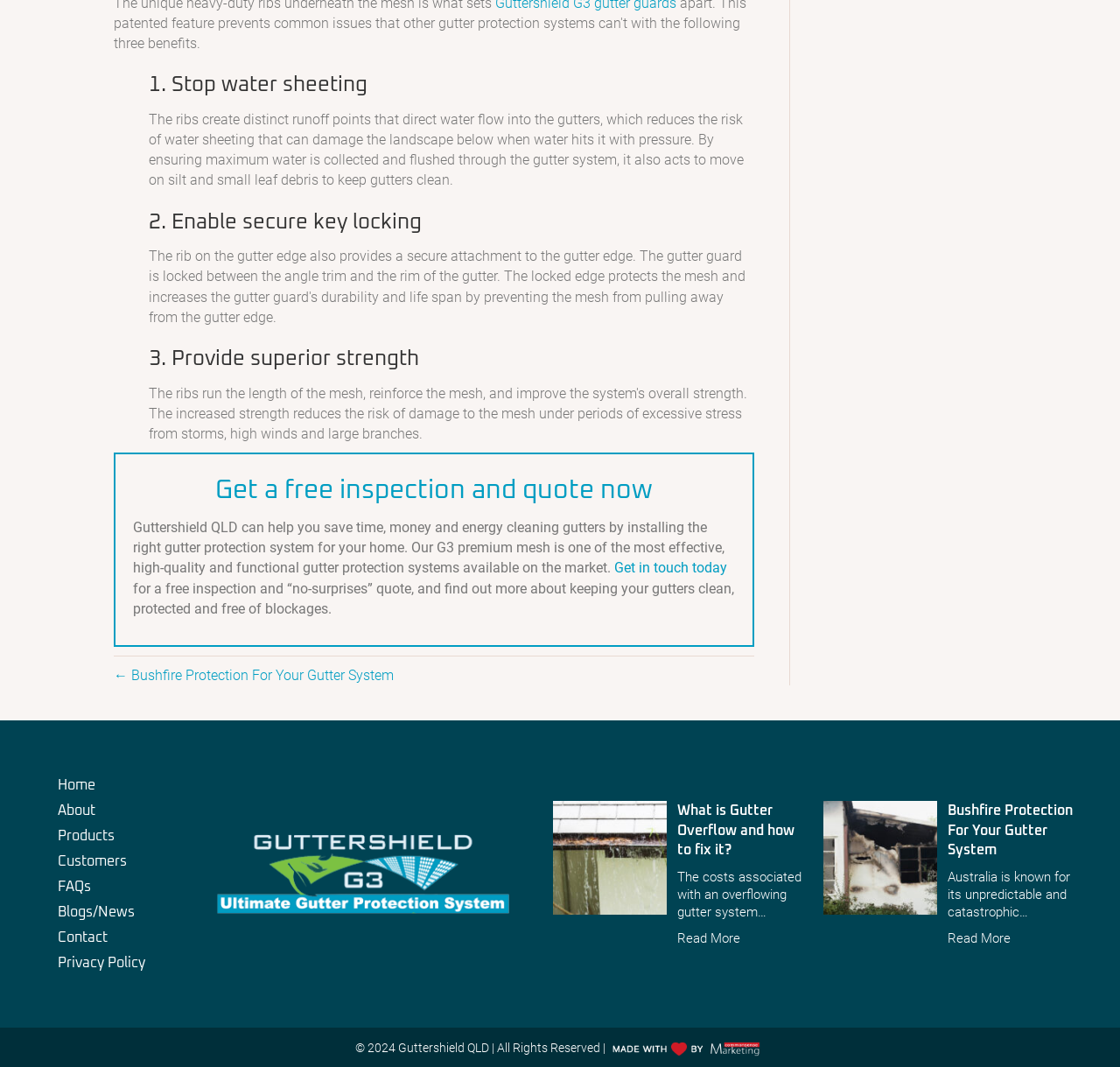Determine the bounding box coordinates of the area to click in order to meet this instruction: "Go to Home page".

[0.047, 0.725, 0.147, 0.748]